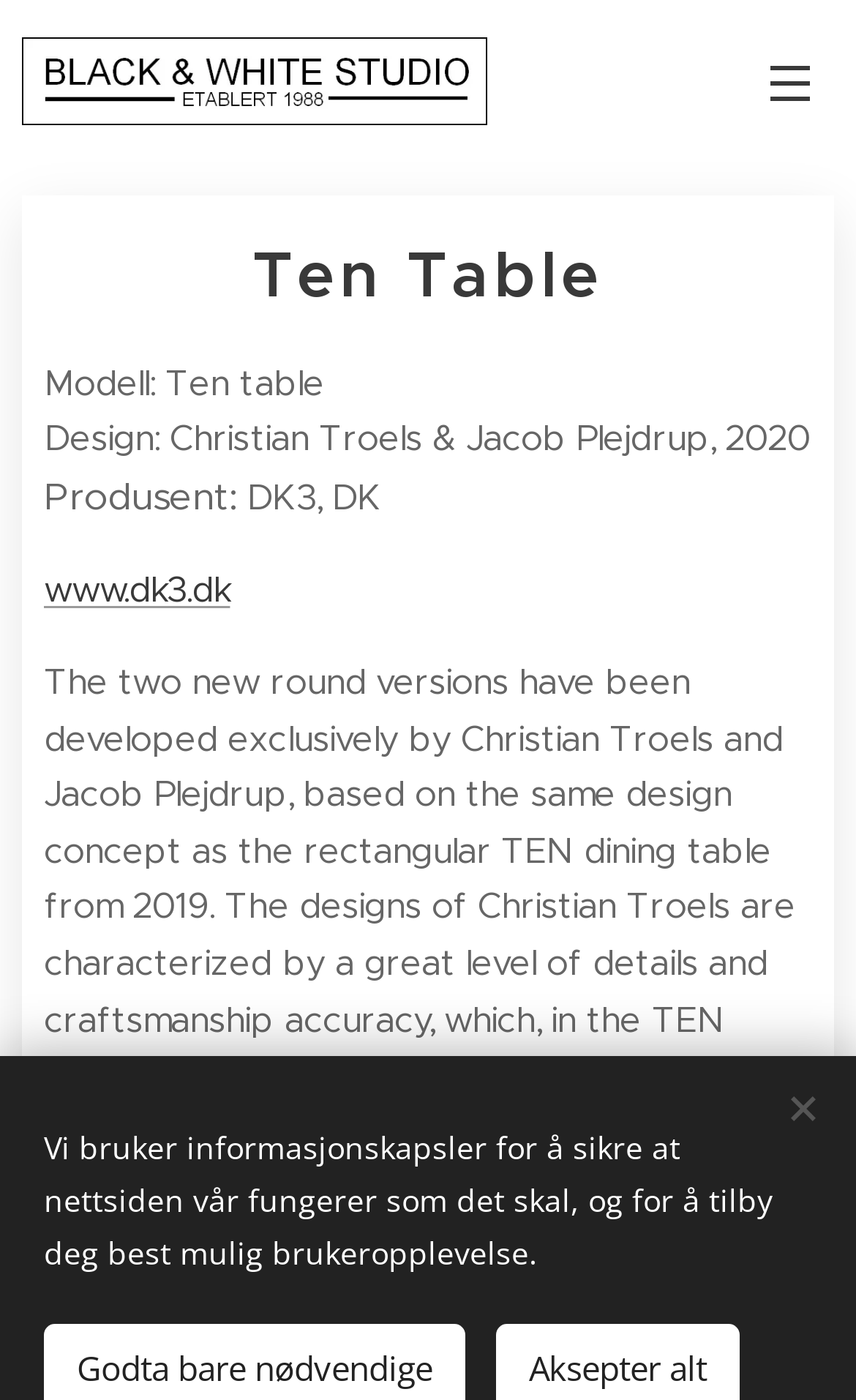Who designed the table?
Answer the question with just one word or phrase using the image.

Christian Troels & Jacob Plejdrup